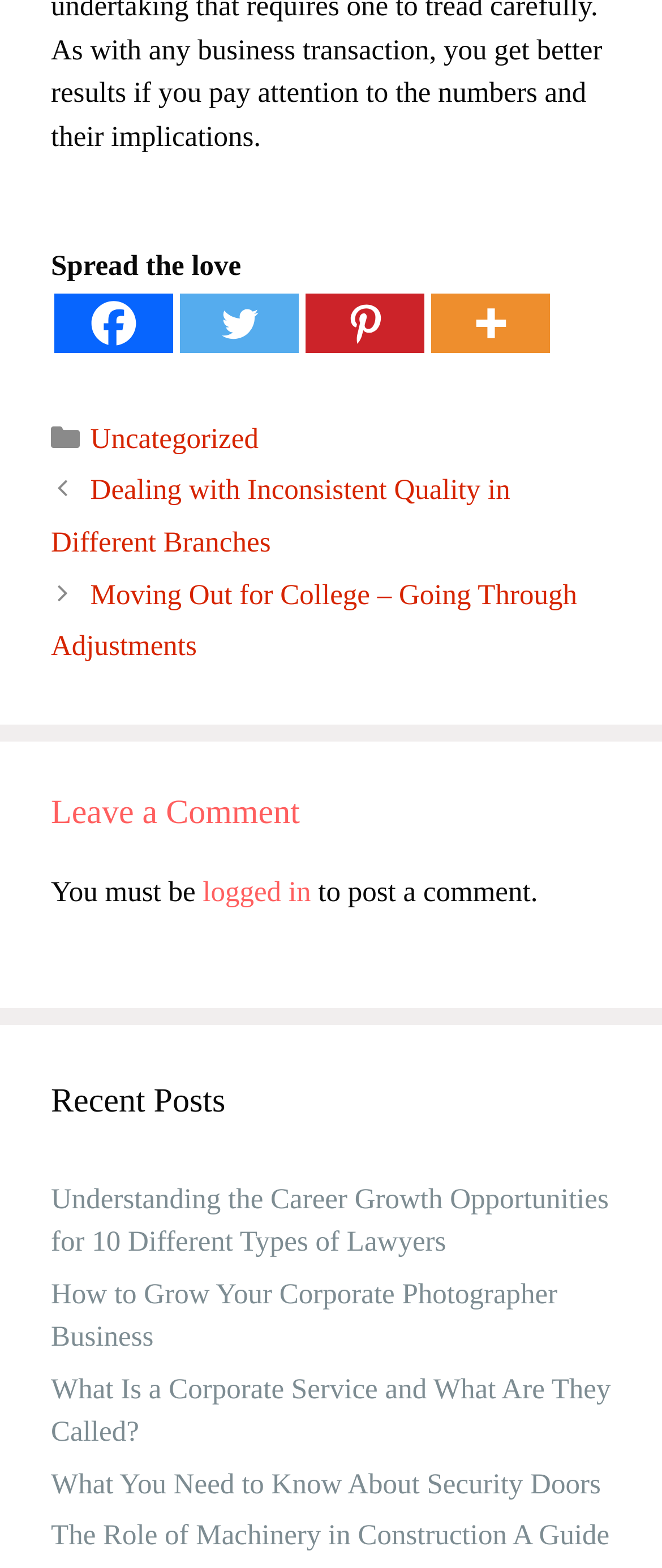How many recent posts are listed?
Provide a one-word or short-phrase answer based on the image.

4